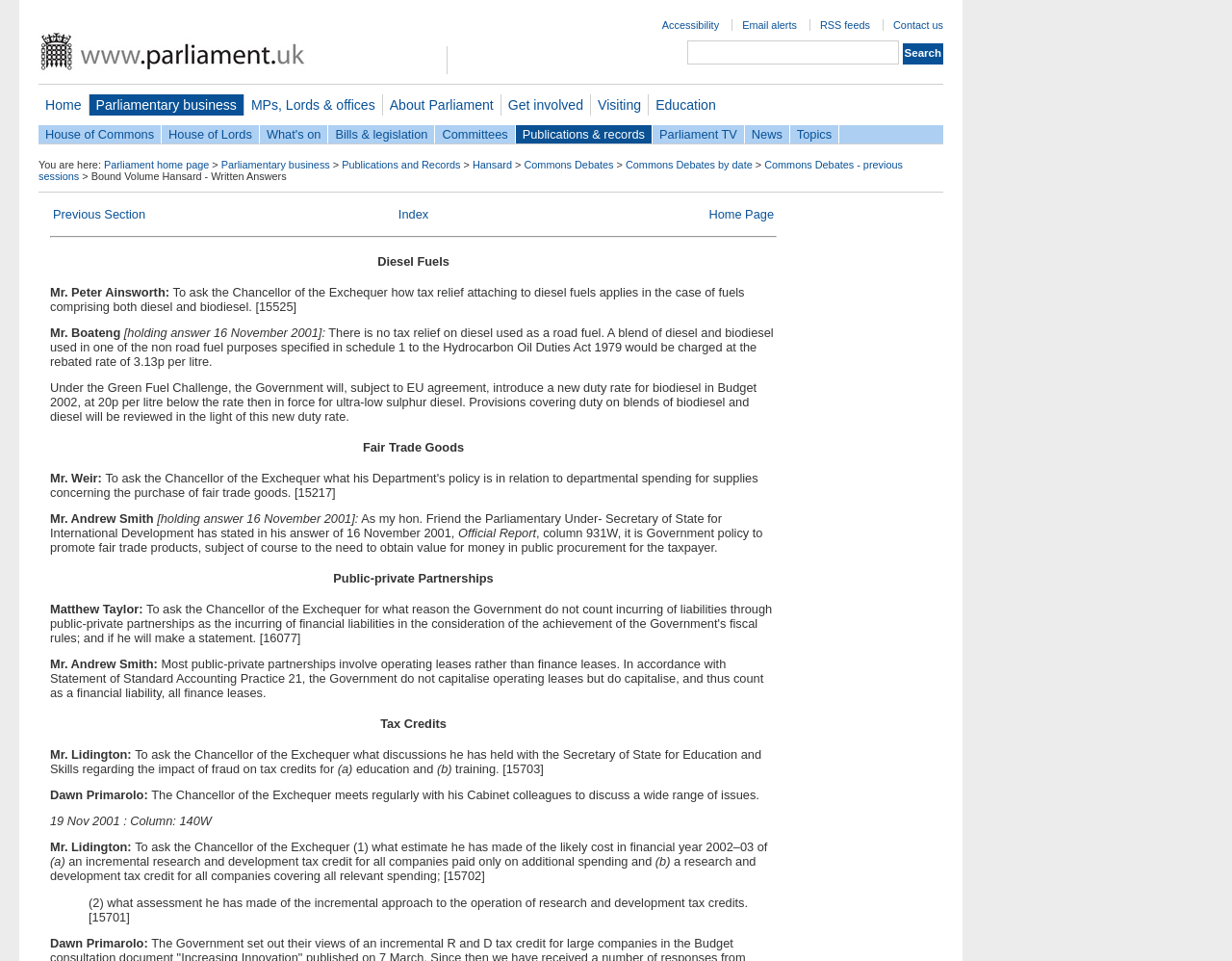Please provide a brief answer to the question using only one word or phrase: 
How many sections are there in the webpage?

4